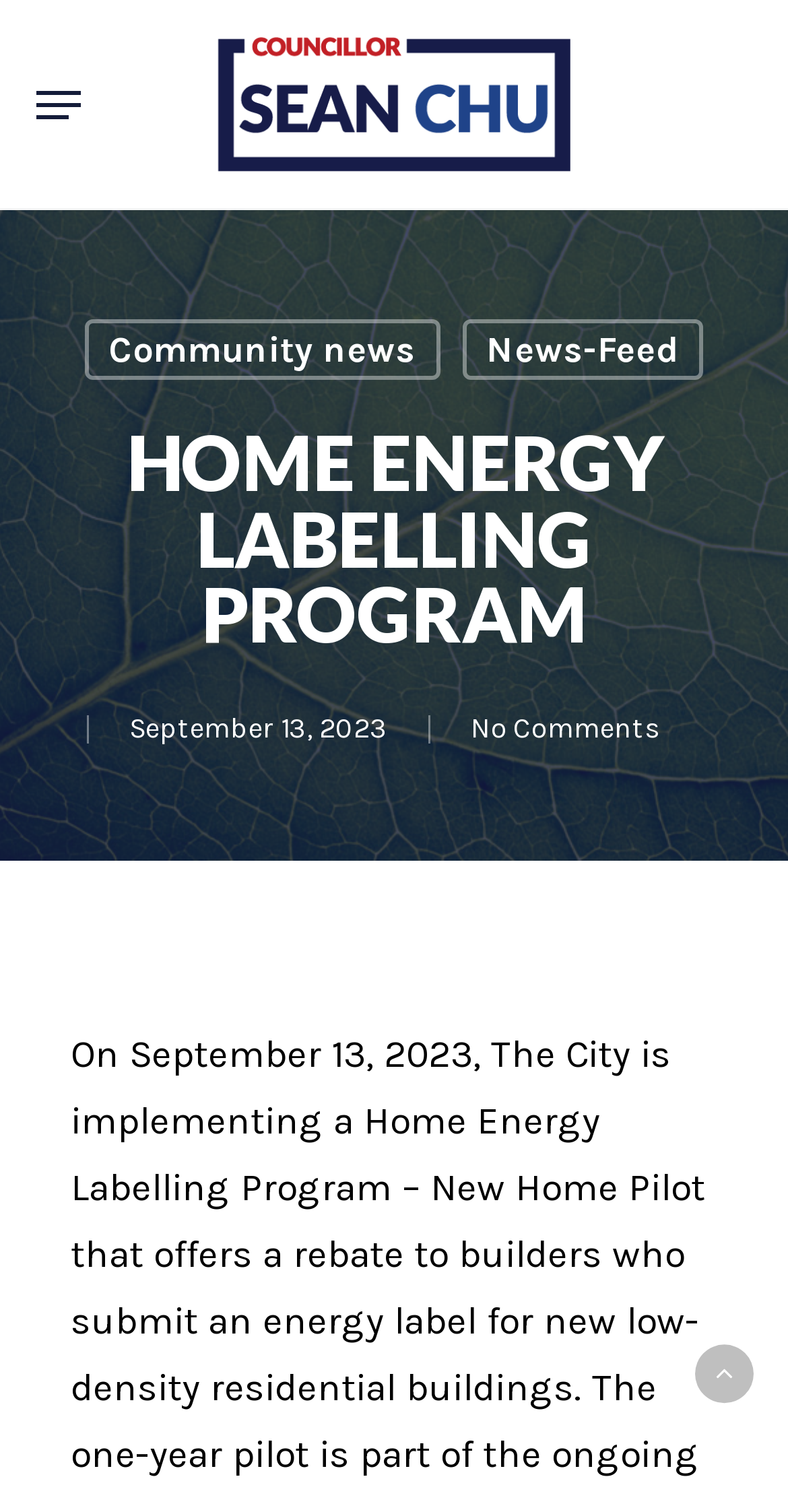What is the type of building targeted by the Home Energy Labelling Program?
Give a single word or phrase answer based on the content of the image.

Low-density residential buildings